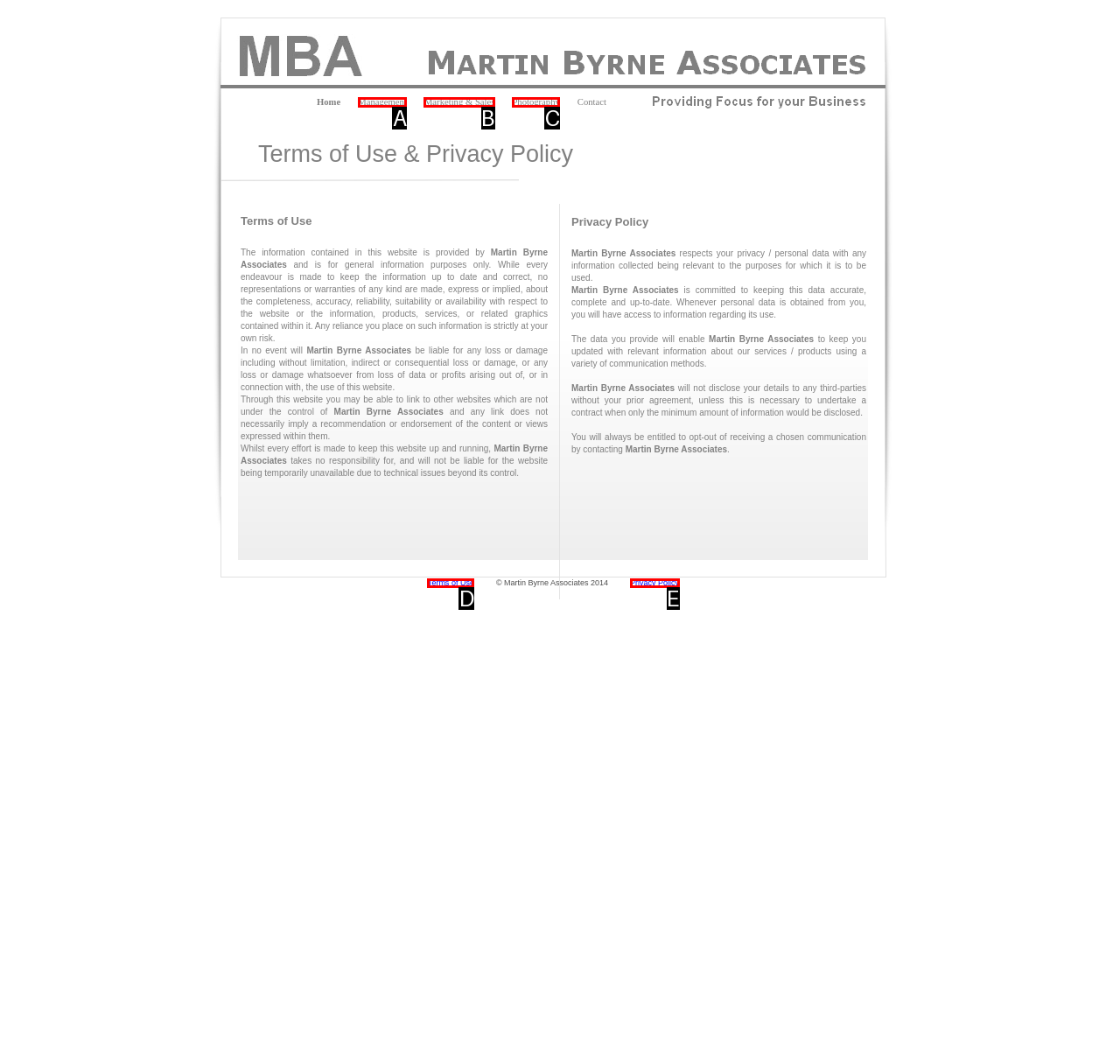From the provided options, pick the HTML element that matches the description: Photography. Respond with the letter corresponding to your choice.

C